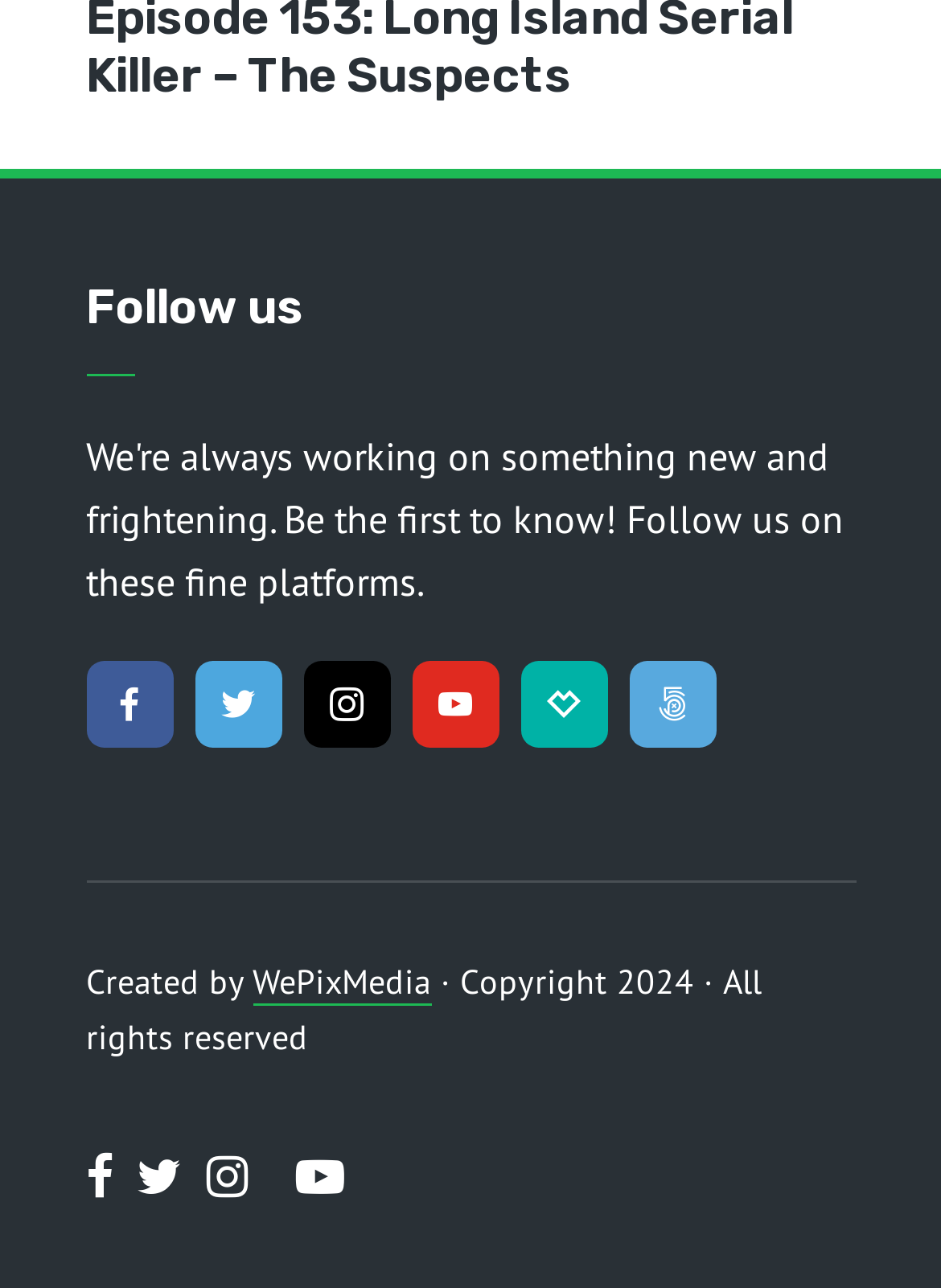Please locate the bounding box coordinates for the element that should be clicked to achieve the following instruction: "Visit our twitter page". Ensure the coordinates are given as four float numbers between 0 and 1, i.e., [left, top, right, bottom].

[0.206, 0.514, 0.299, 0.581]